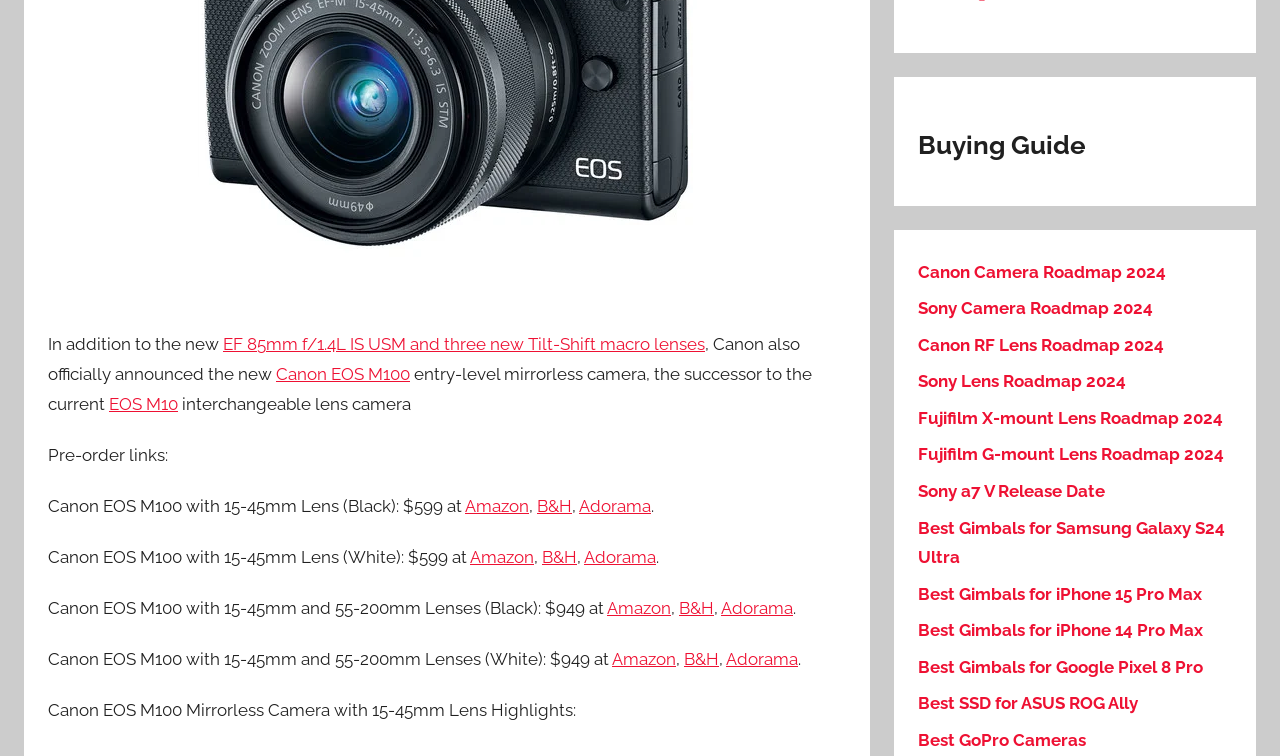From the webpage screenshot, predict the bounding box of the UI element that matches this description: "EOS M10".

[0.085, 0.521, 0.139, 0.547]